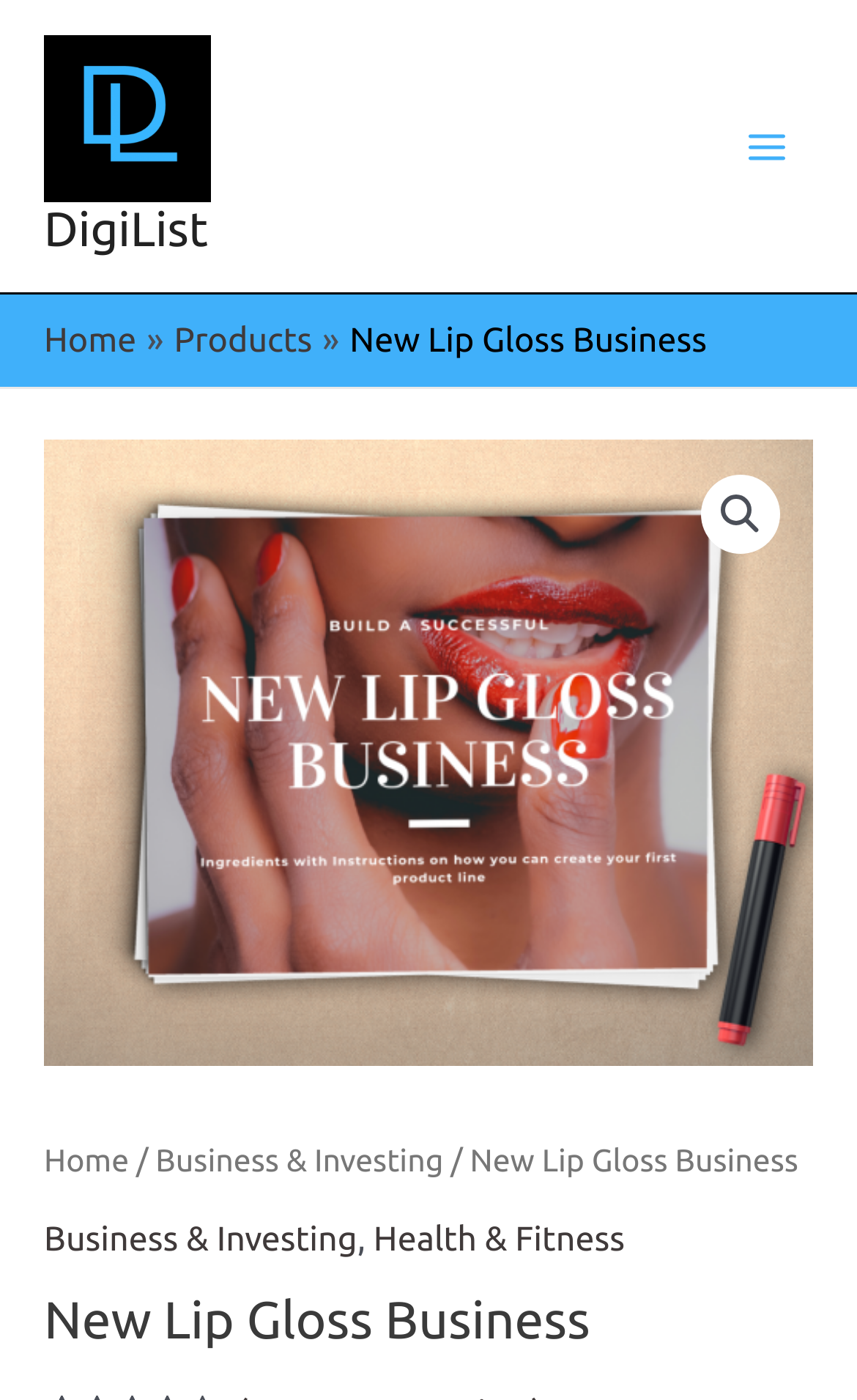What is the name of the website?
Use the screenshot to answer the question with a single word or phrase.

DigiList